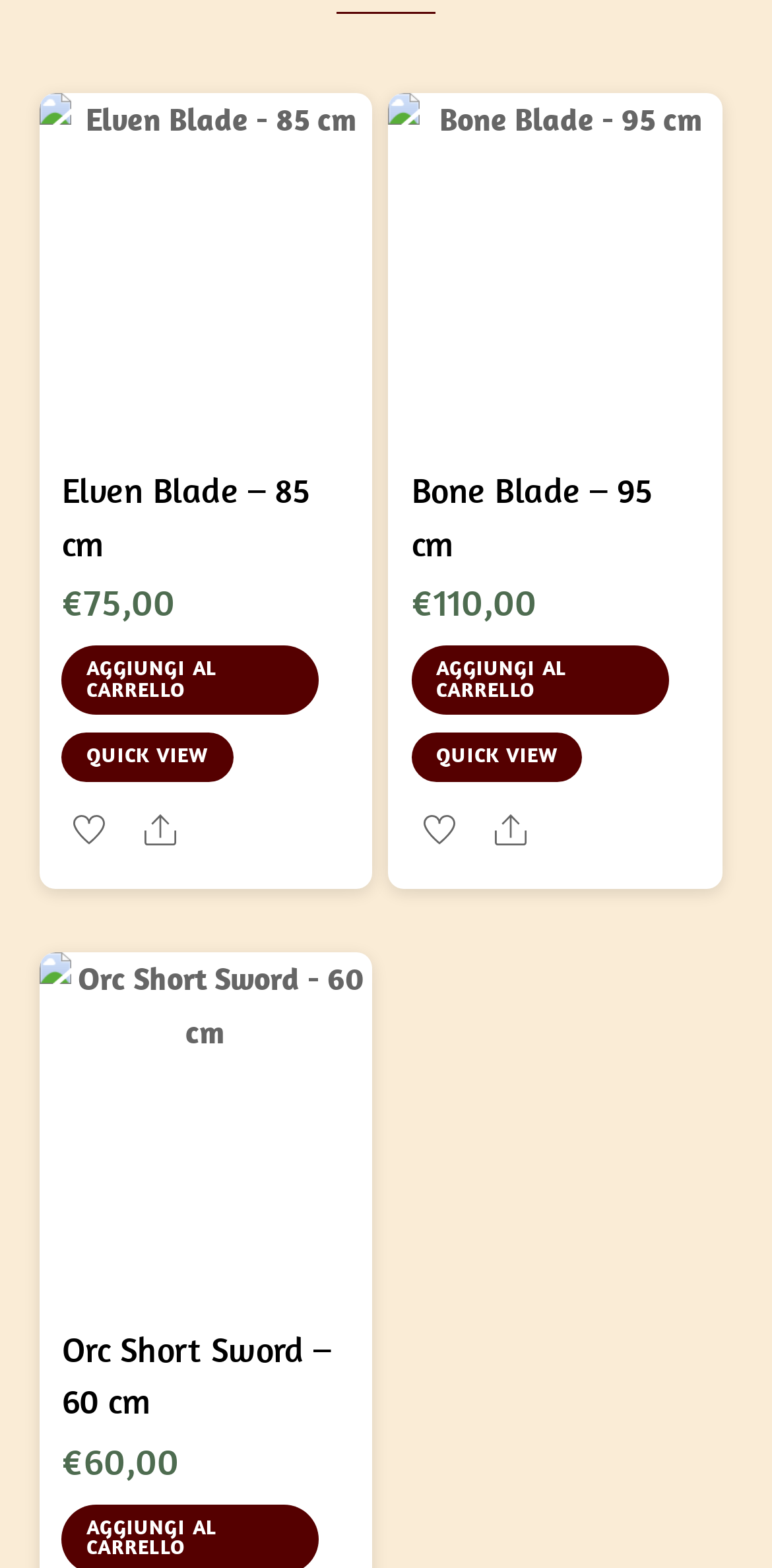Give a one-word or one-phrase response to the question:
What is the function of the QUICK VIEW button?

To quickly view the product